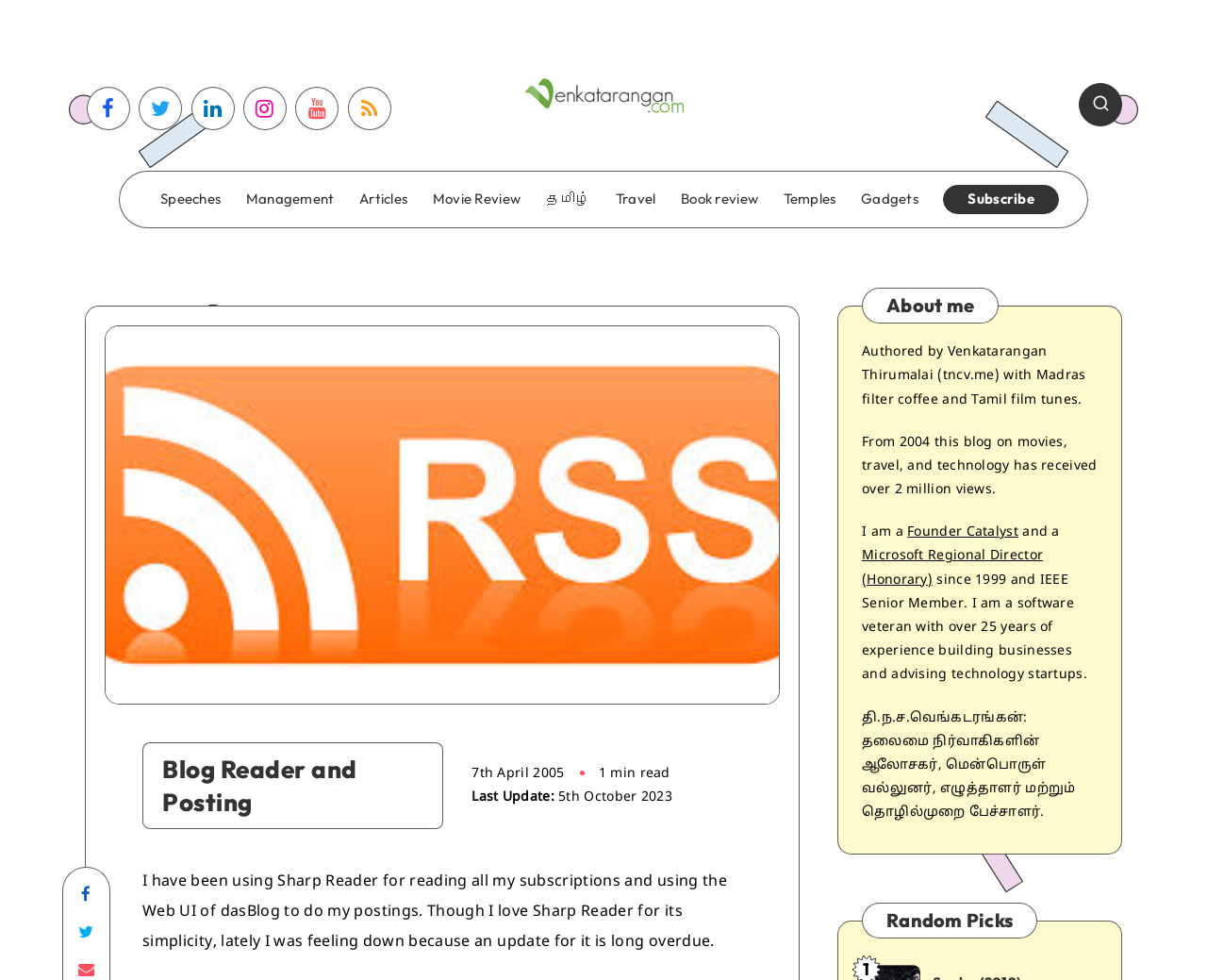What is the principal heading displayed on the webpage?

Blog Reader and Posting